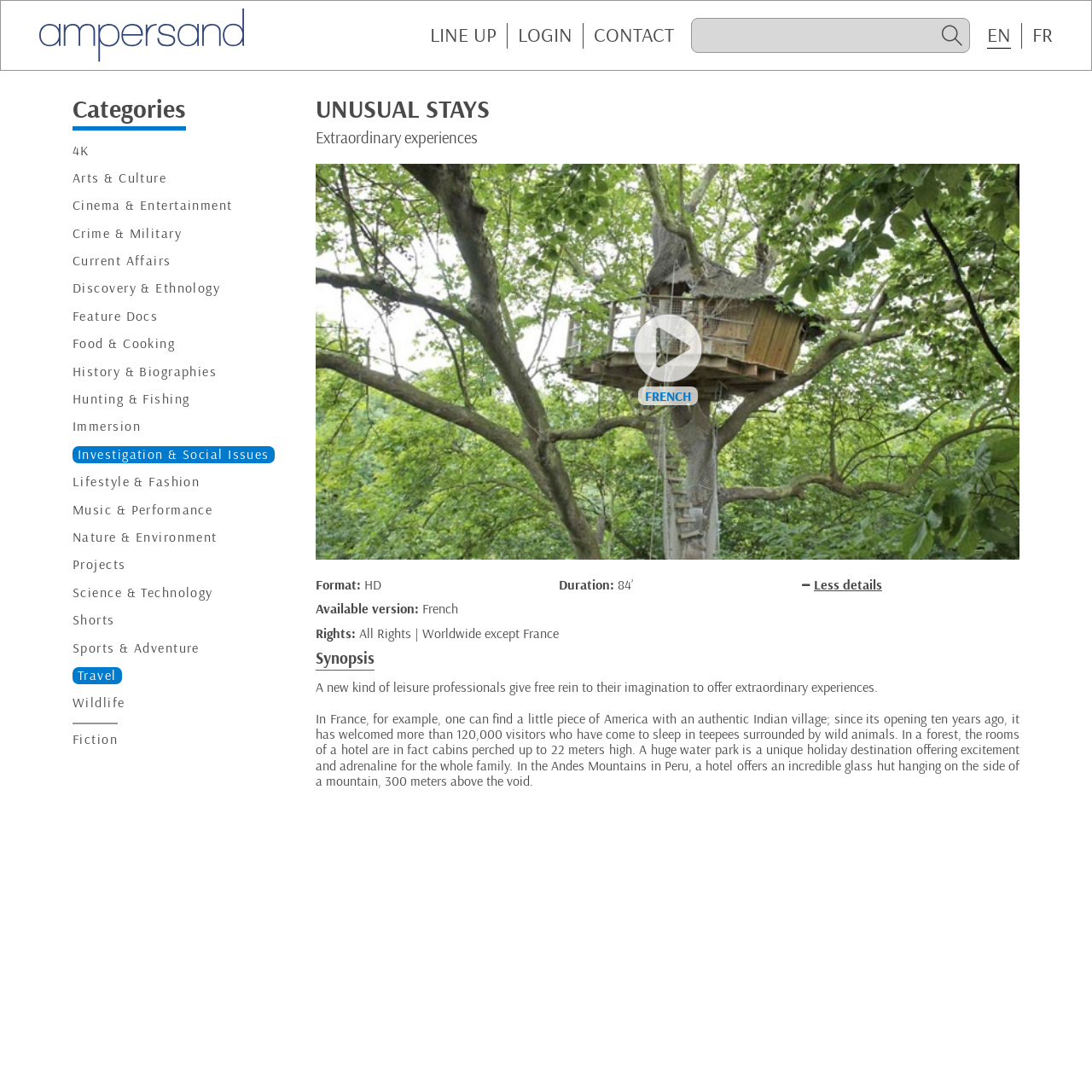Identify the bounding box coordinates of the region that needs to be clicked to carry out this instruction: "Click on the 'CONTACT' link". Provide these coordinates as four float numbers ranging from 0 to 1, i.e., [left, top, right, bottom].

[0.544, 0.021, 0.617, 0.044]